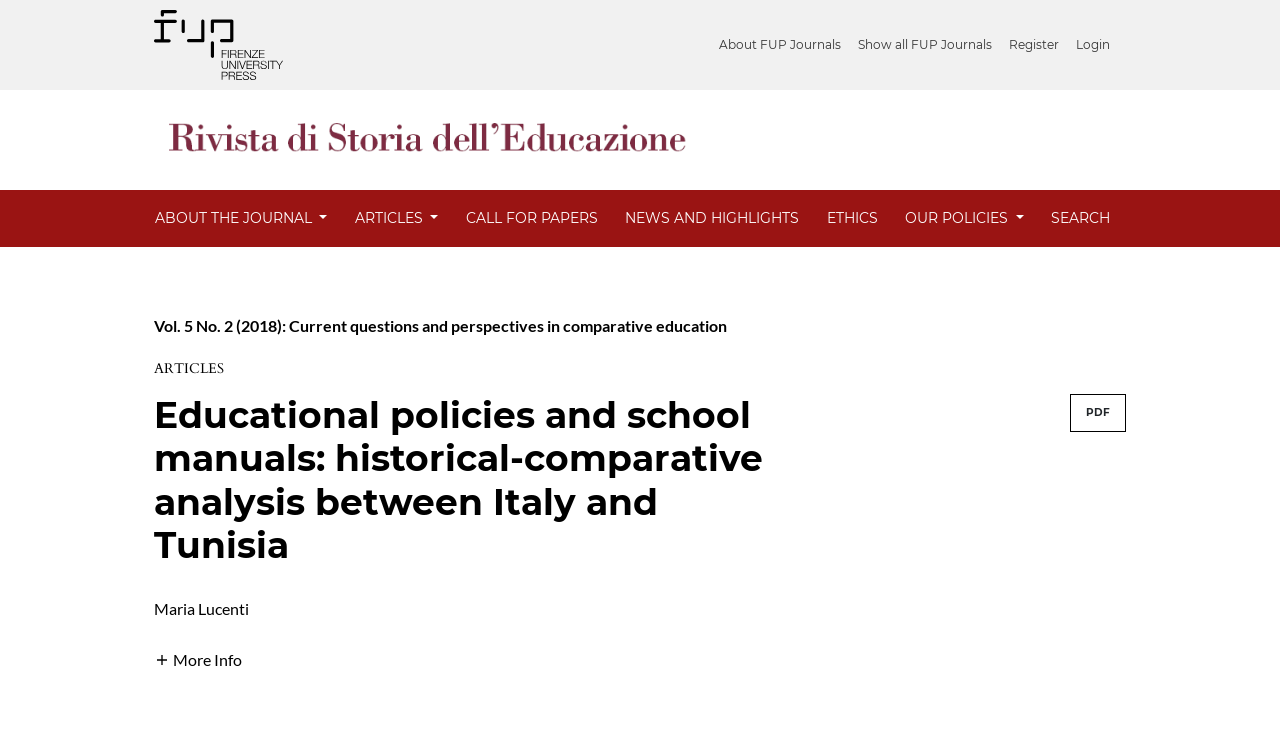Using the information in the image, give a comprehensive answer to the question: 
How many buttons are in the top navigation bar?

I counted the buttons in the top navigation bar, which are 'ABOUT THE JOURNAL', 'ARTICLES', and 'OUR POLICIES', totaling 3 buttons.